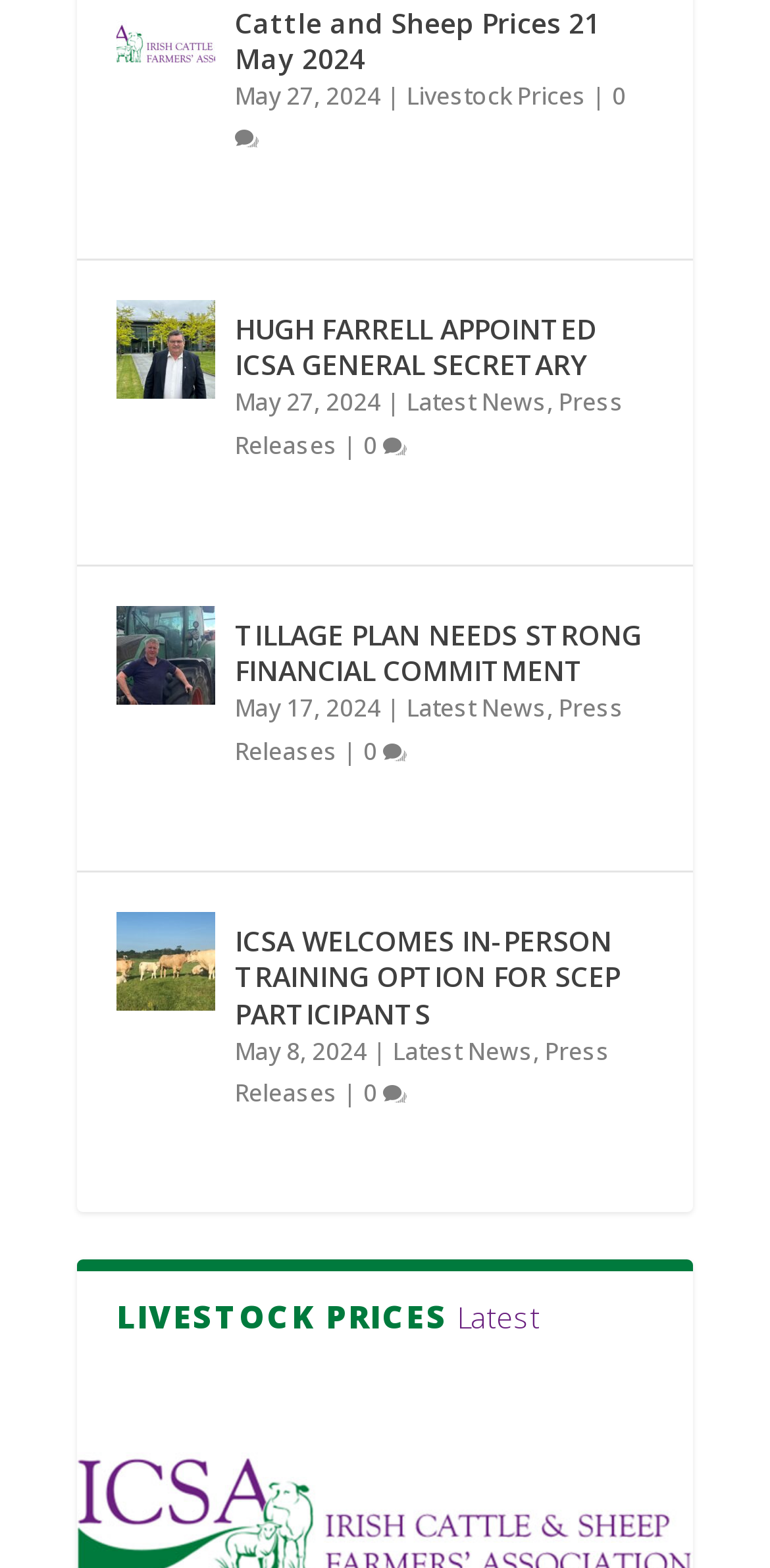Locate the bounding box of the UI element based on this description: "0". Provide four float numbers between 0 and 1 as [left, top, right, bottom].

[0.305, 0.05, 0.813, 0.099]